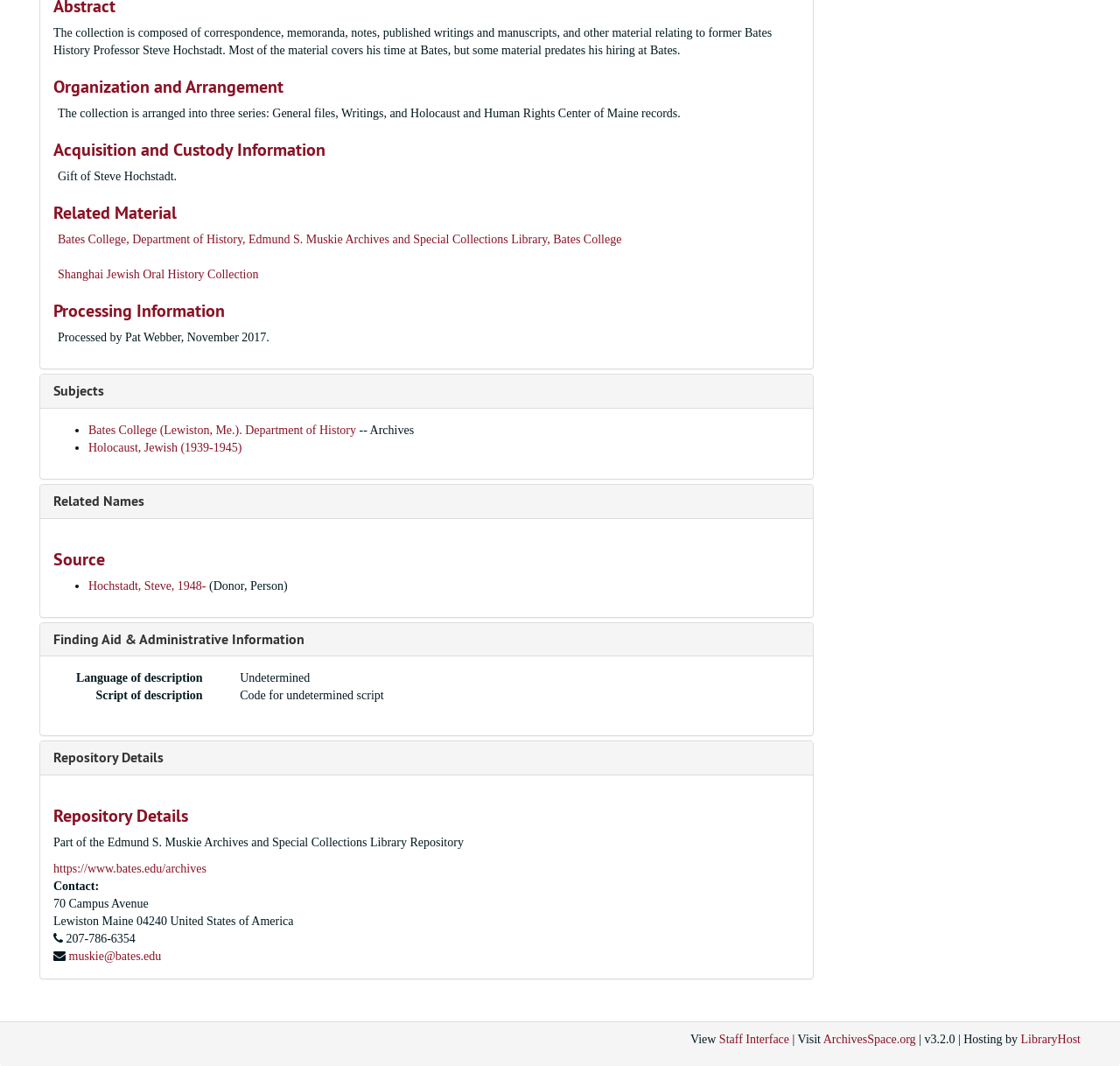Identify the bounding box coordinates of the HTML element based on this description: "Hochstadt, Steve, 1948-".

[0.079, 0.543, 0.184, 0.555]